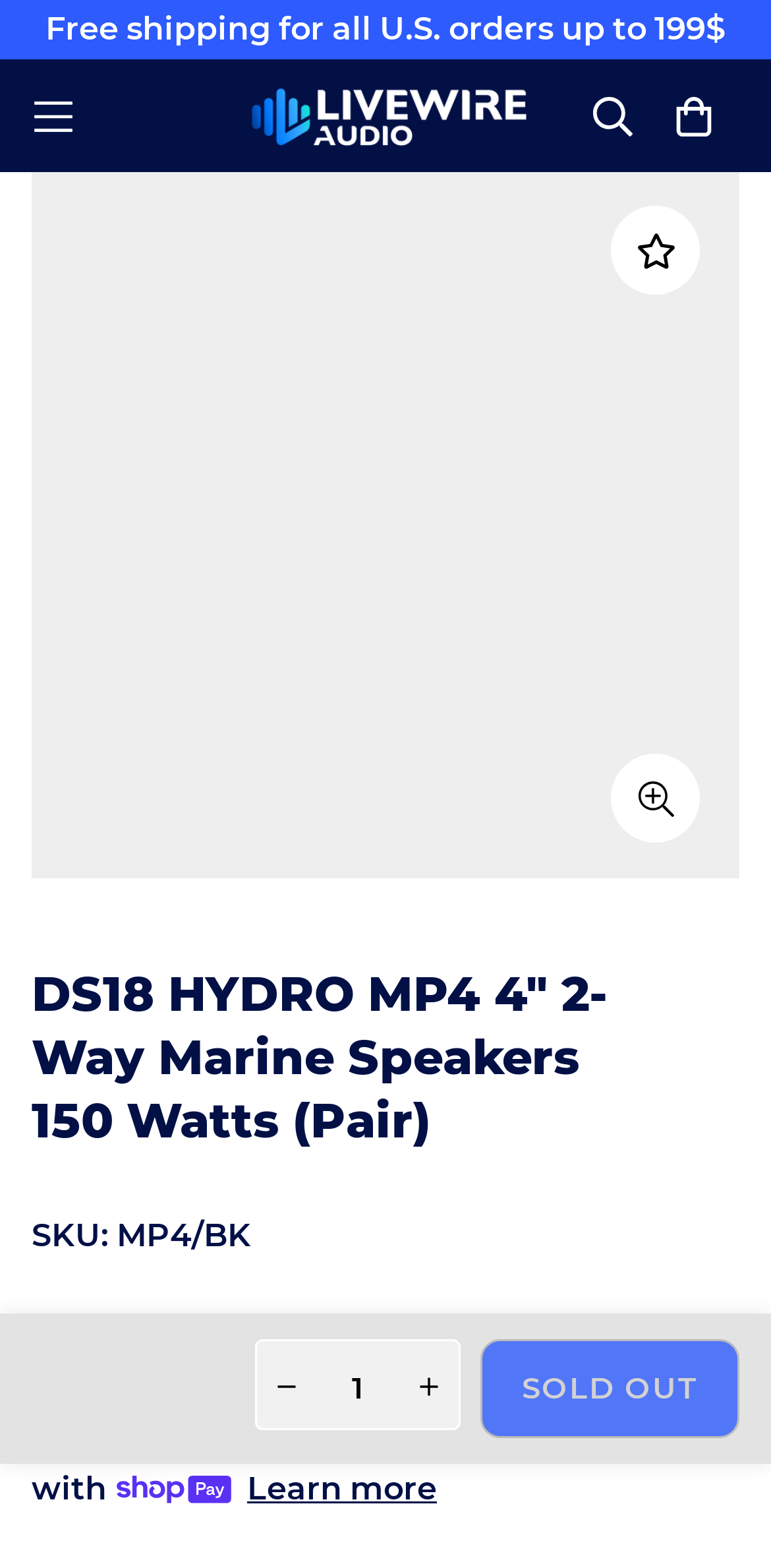Determine the bounding box coordinates of the UI element described below. Use the format (top-left x, top-left y, bottom-right x, bottom-right y) with floating point numbers between 0 and 1: Add to wishlist

[0.792, 0.131, 0.908, 0.188]